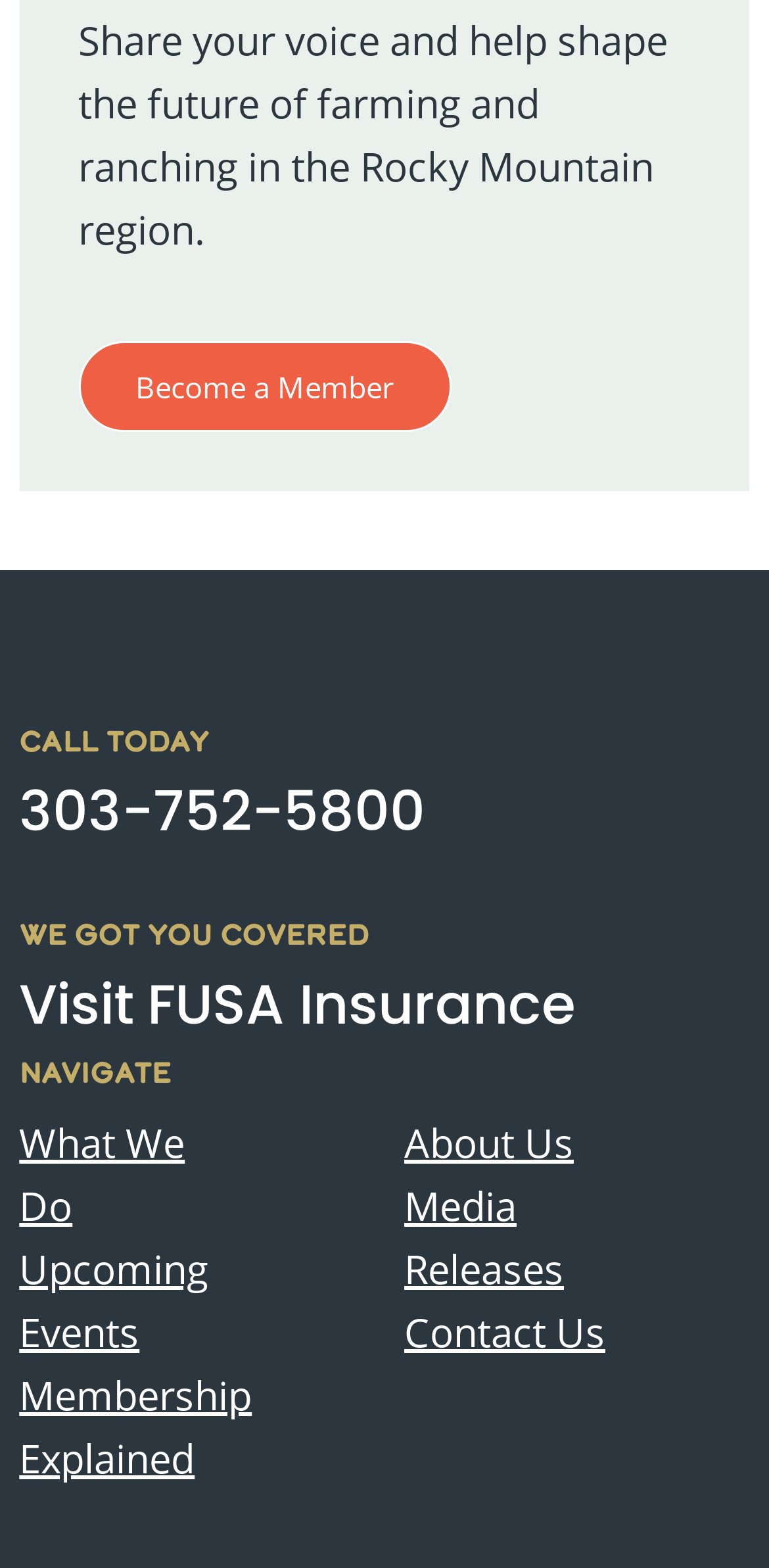Find the bounding box coordinates for the HTML element described as: "Become a Member". The coordinates should consist of four float values between 0 and 1, i.e., [left, top, right, bottom].

[0.102, 0.248, 0.587, 0.305]